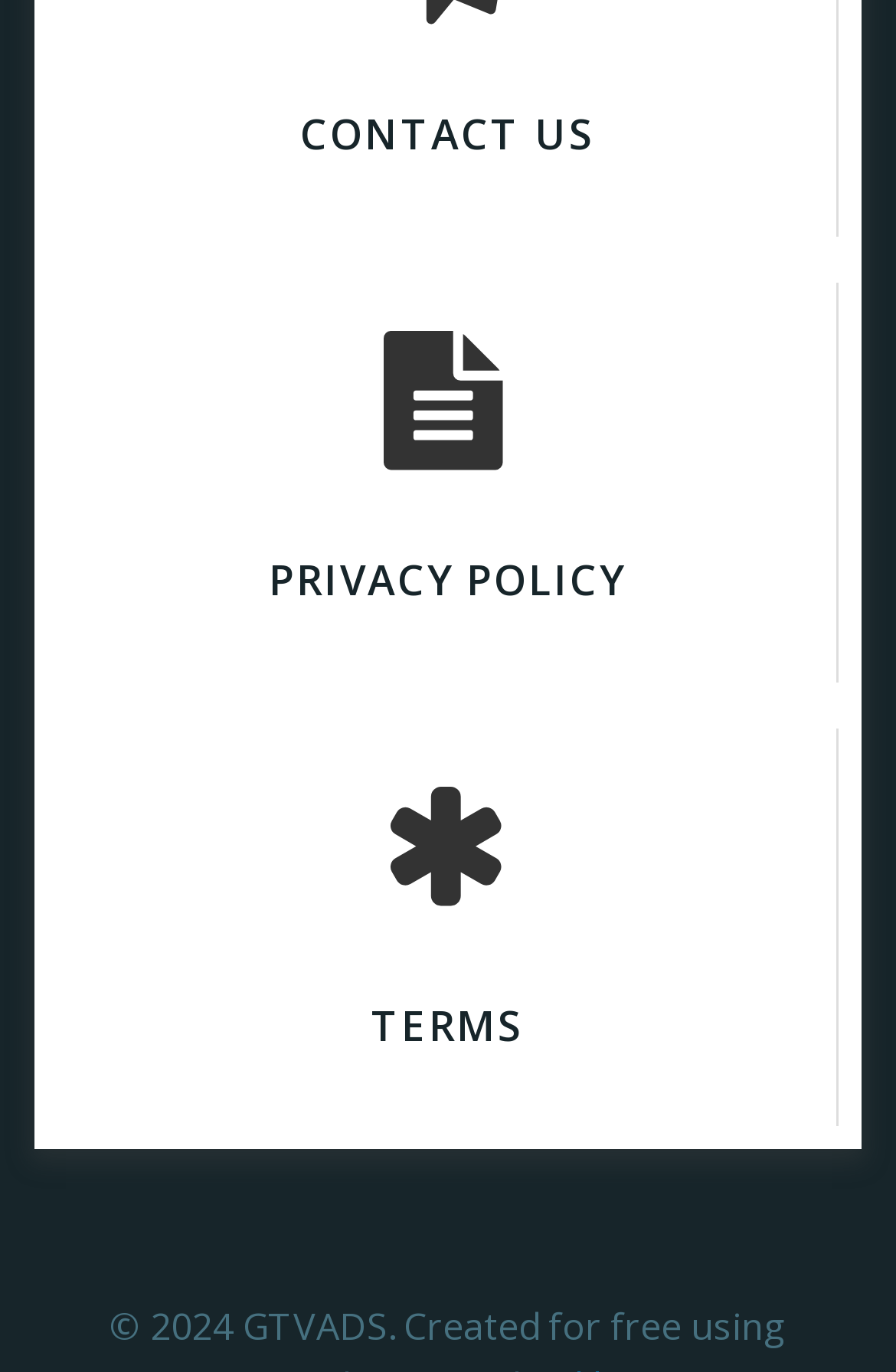Respond to the following question with a brief word or phrase:
What is the tone of the webpage?

Formal